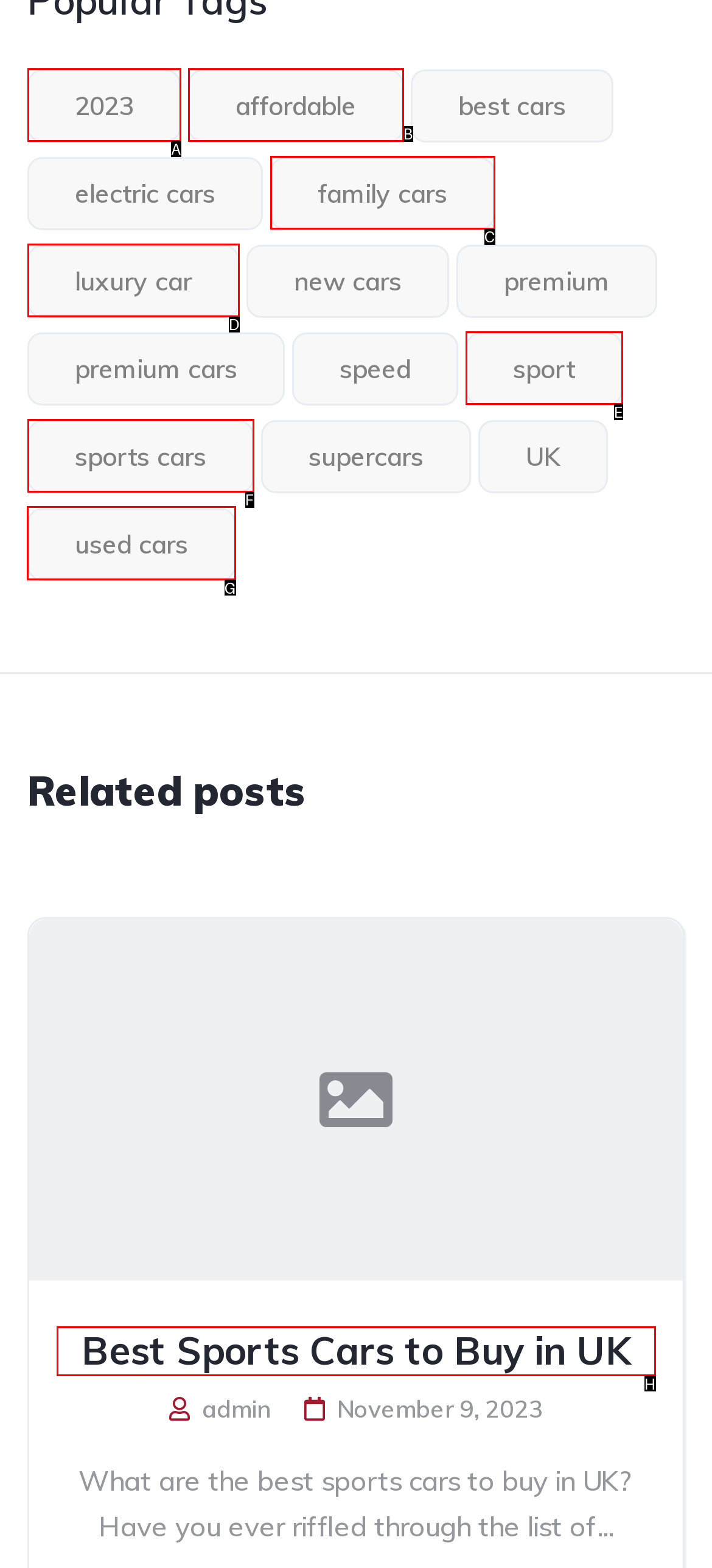Please indicate which option's letter corresponds to the task: Click on 'used cars' by examining the highlighted elements in the screenshot.

G